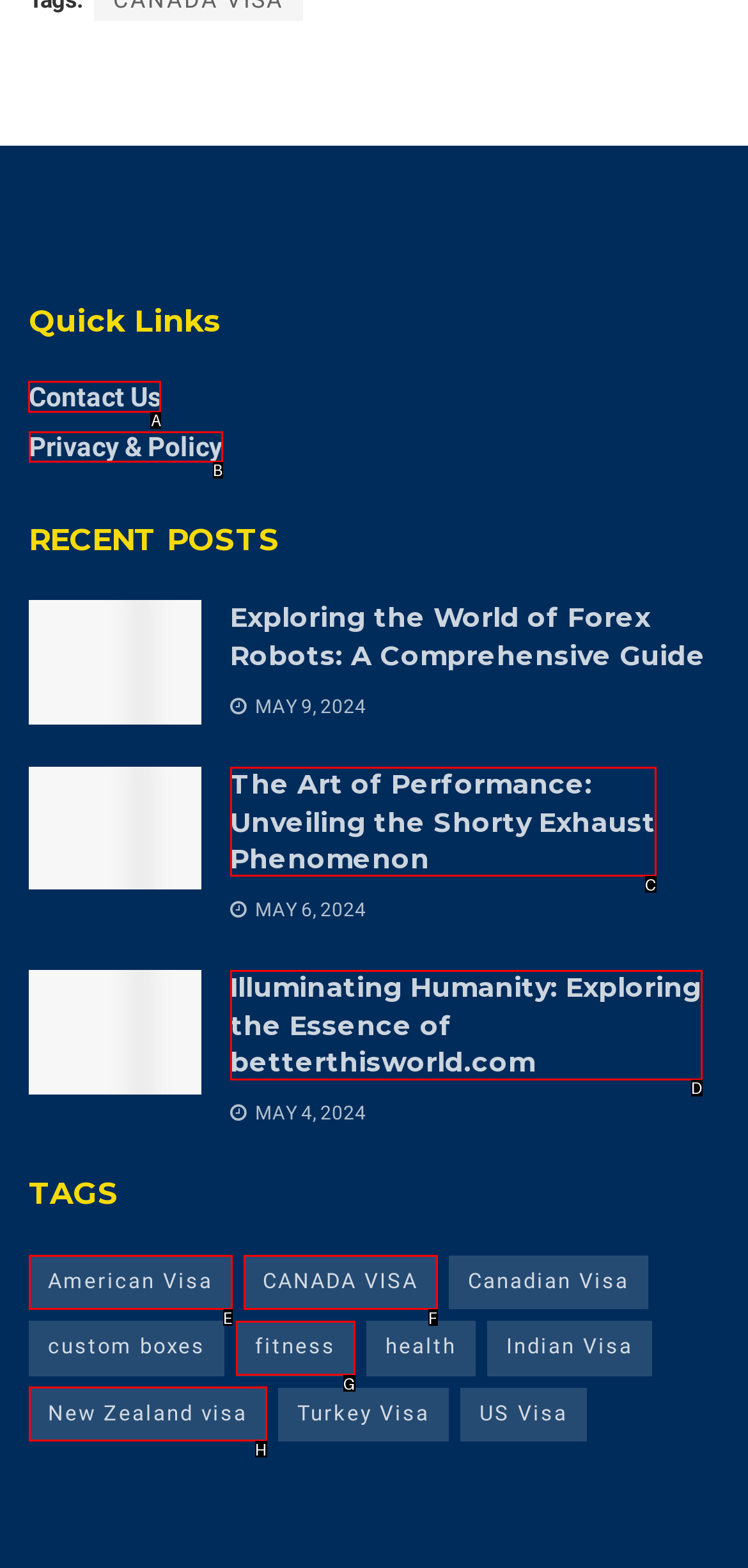Look at the highlighted elements in the screenshot and tell me which letter corresponds to the task: Click on Contact Us.

A